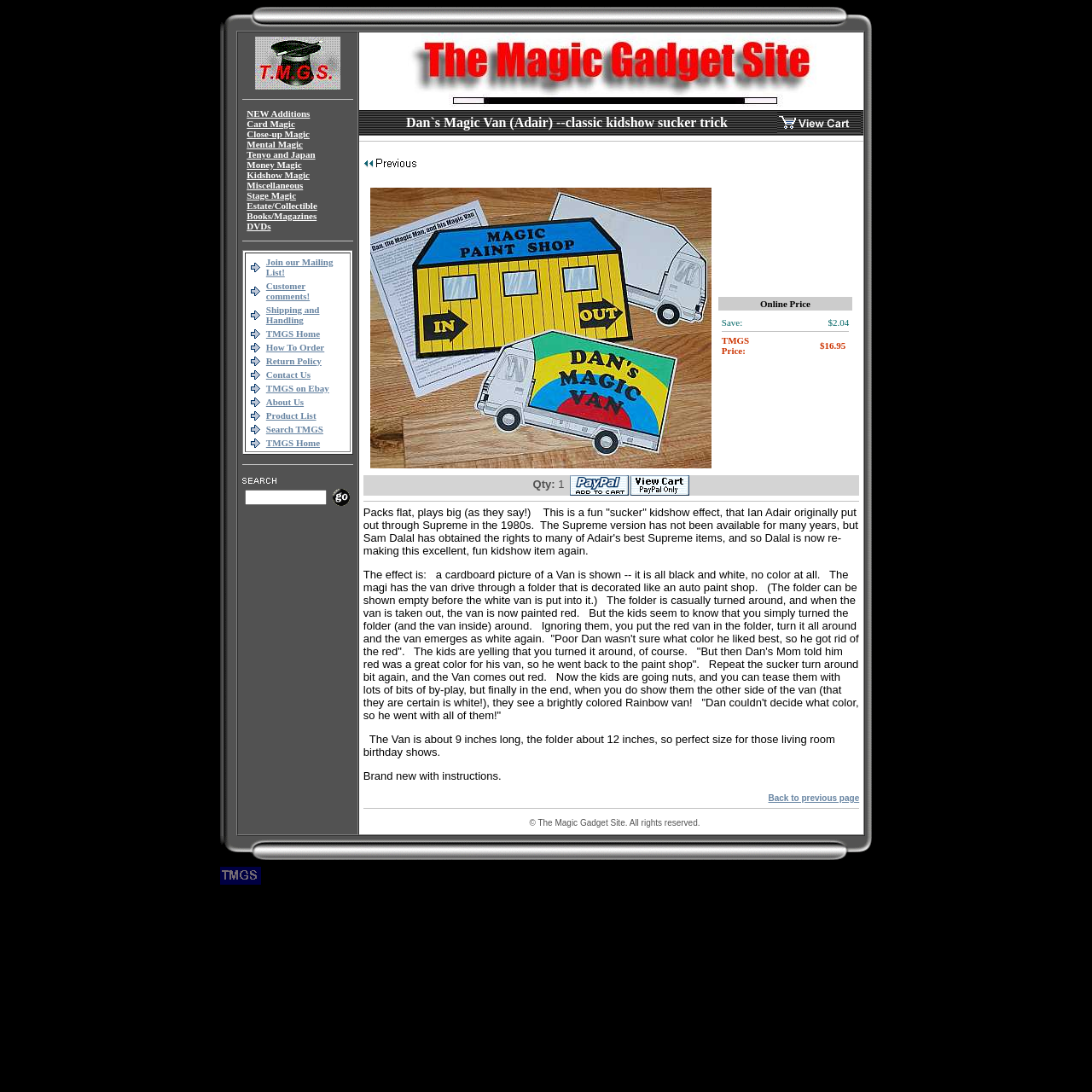What is the purpose of the 'Join our Mailing List!' link?
Provide a concise answer using a single word or phrase based on the image.

To receive updates